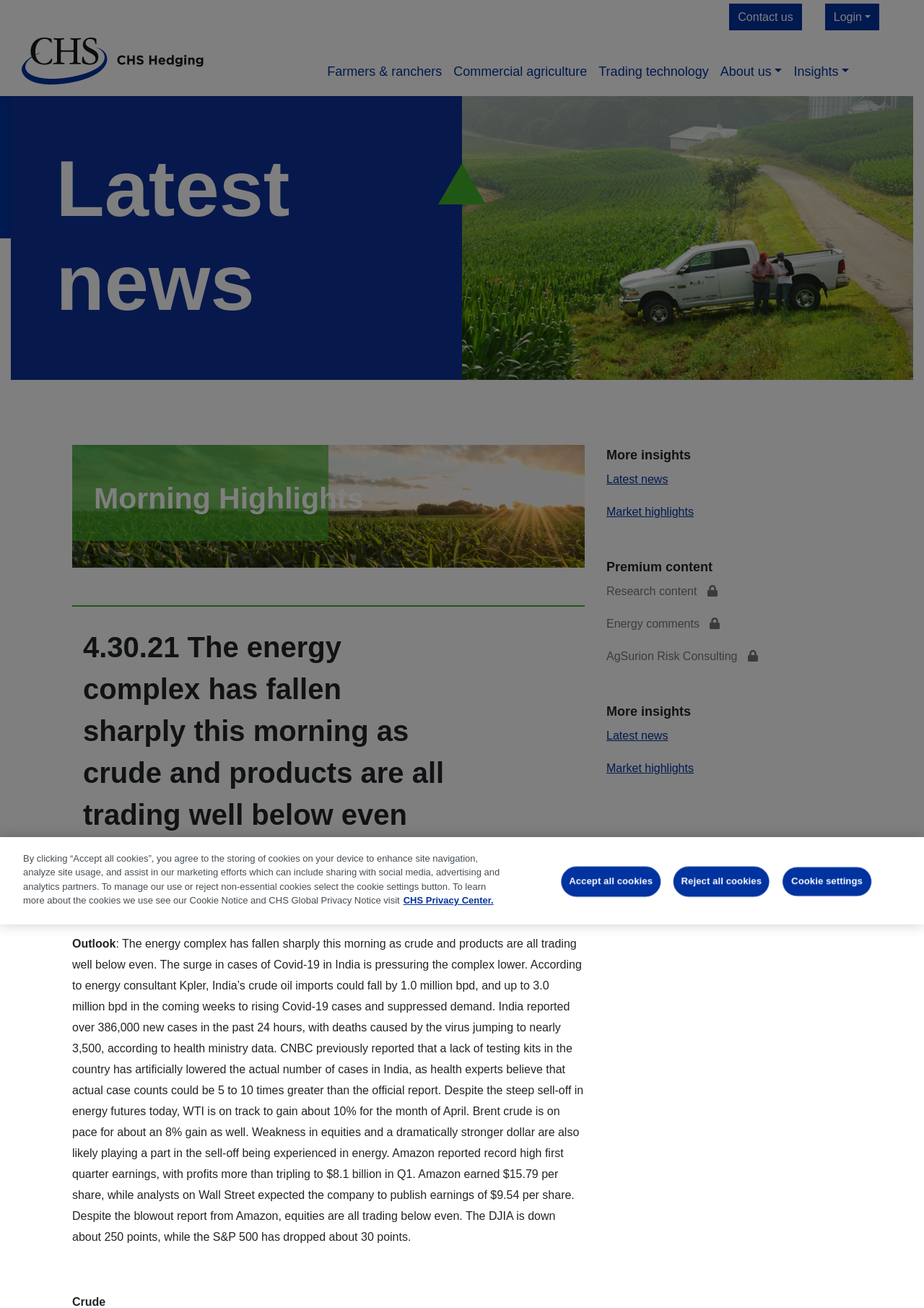What type of content is available in the 'Premium content' section?
Based on the image, answer the question with as much detail as possible.

The 'Premium content' section contains links to 'Research content', 'Energy comments', and 'AgSurion Risk Consulting', suggesting that these types of content are available in this section.